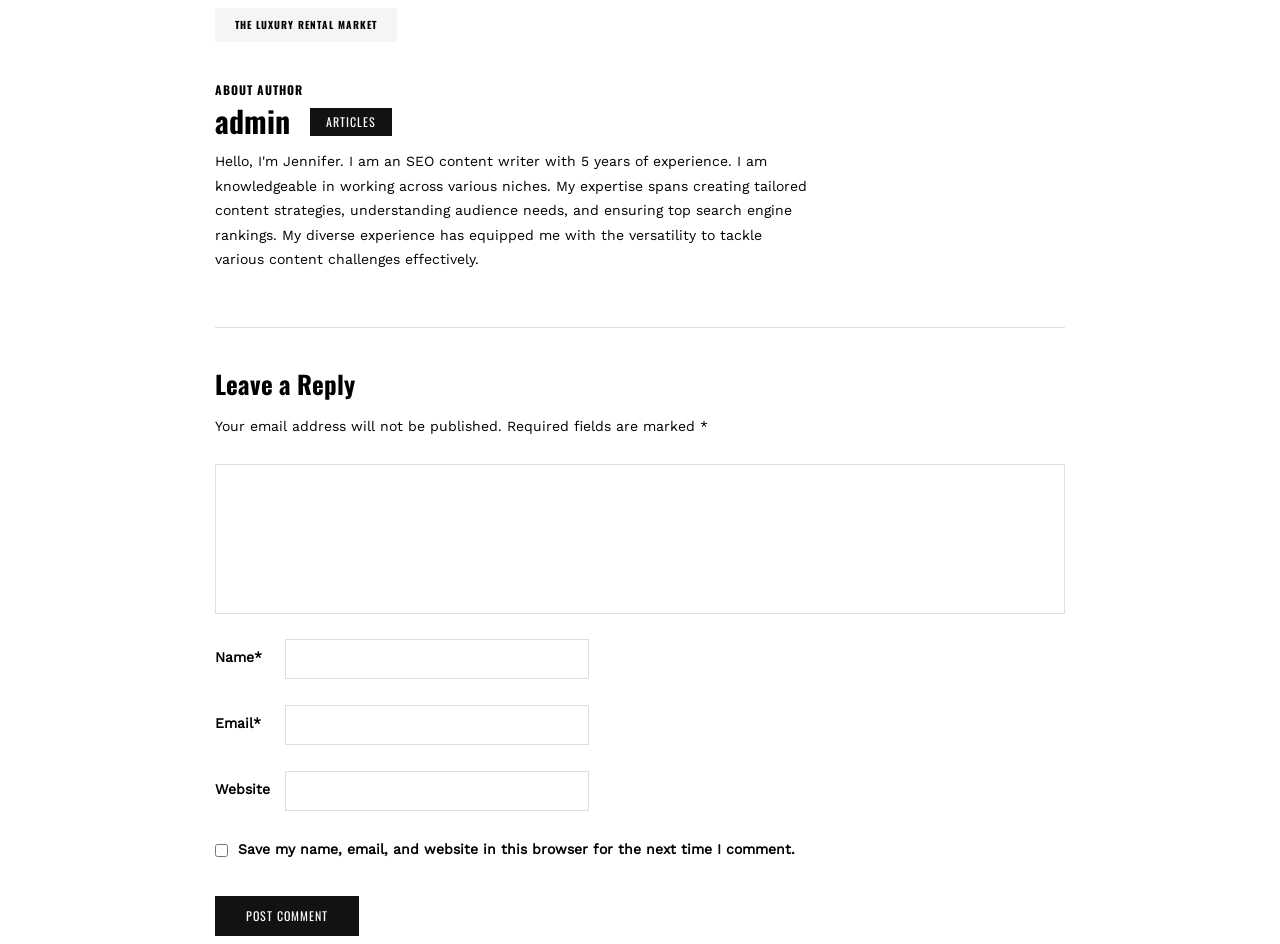Given the description of a UI element: "name="submit" value="Post comment"", identify the bounding box coordinates of the matching element in the webpage screenshot.

[0.168, 0.949, 0.28, 0.992]